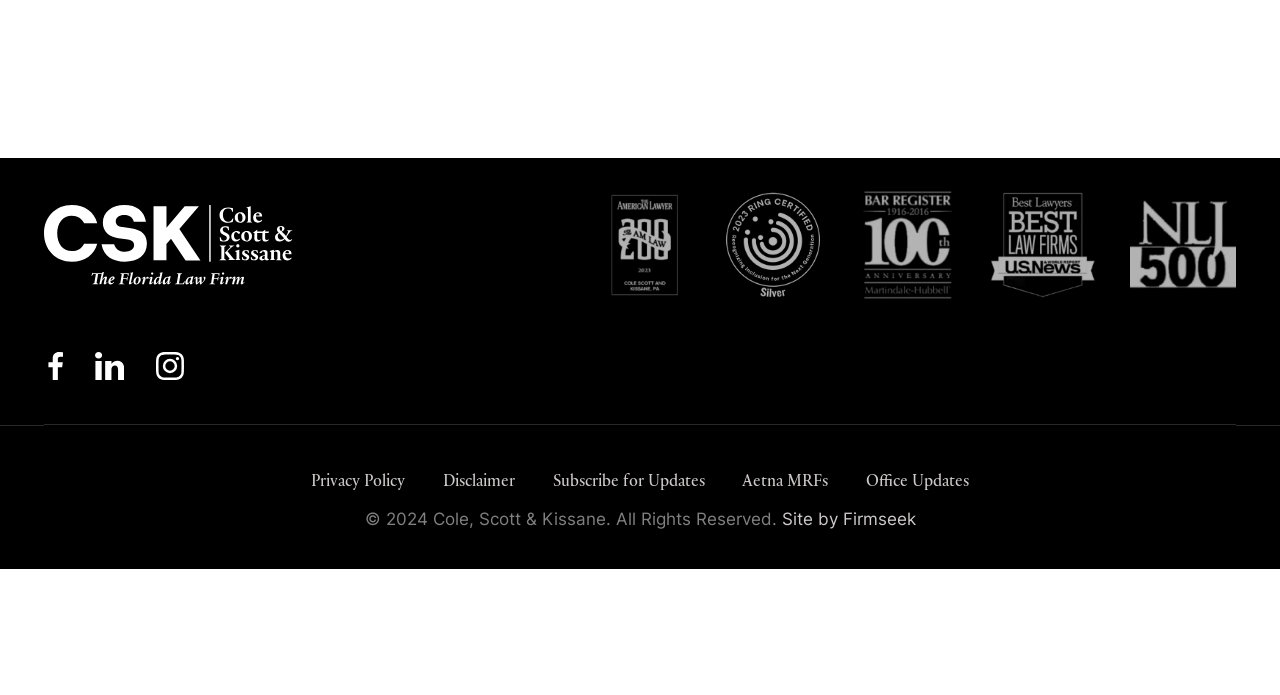Provide the bounding box coordinates for the area that should be clicked to complete the instruction: "Follow on Facebook".

[0.034, 0.501, 0.053, 0.567]